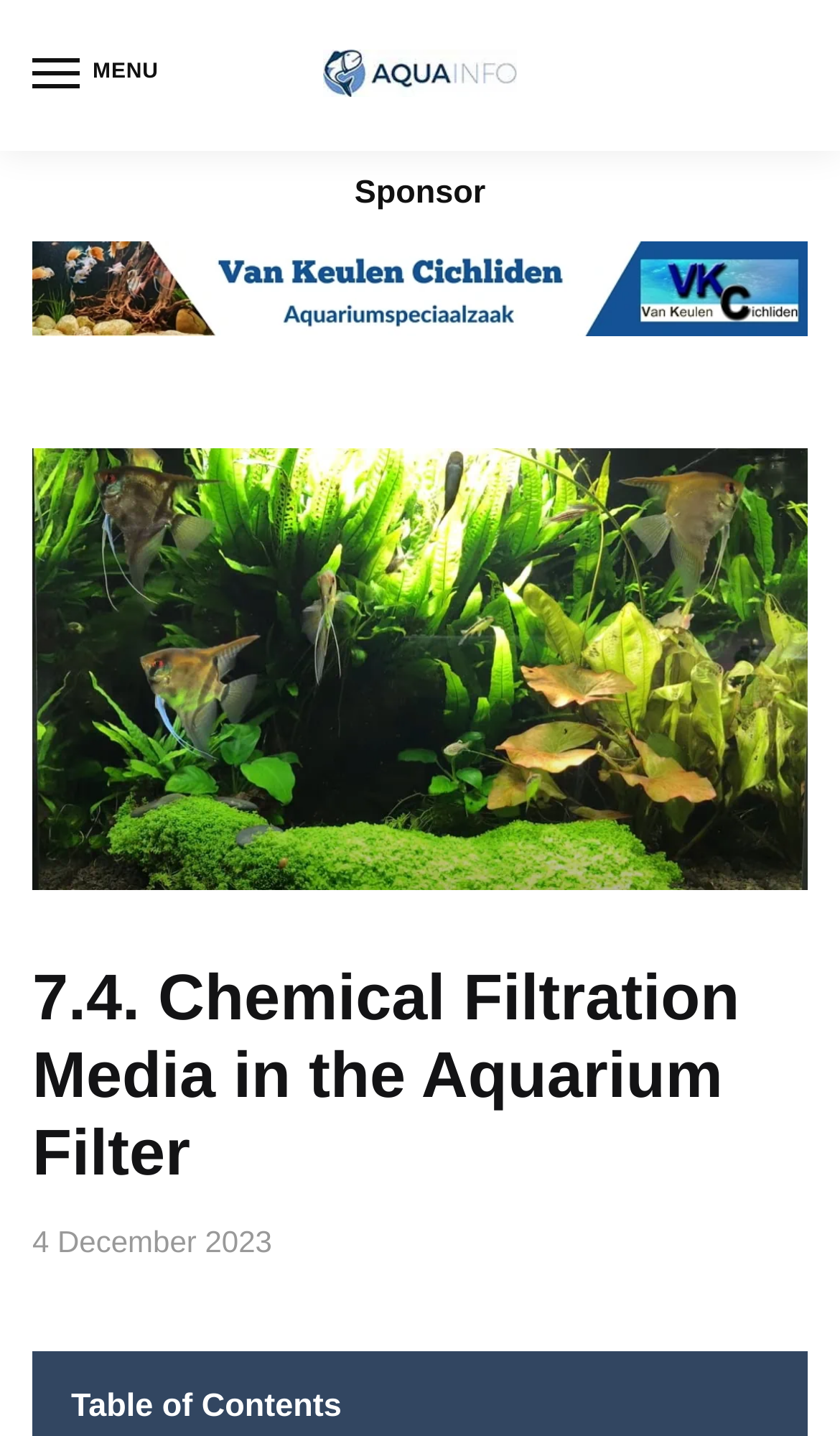Please look at the image and answer the question with a detailed explanation: What is the date of the article?

I found the date of the article by looking at the time element within the header section, which contains the static text '4 December 2023'.